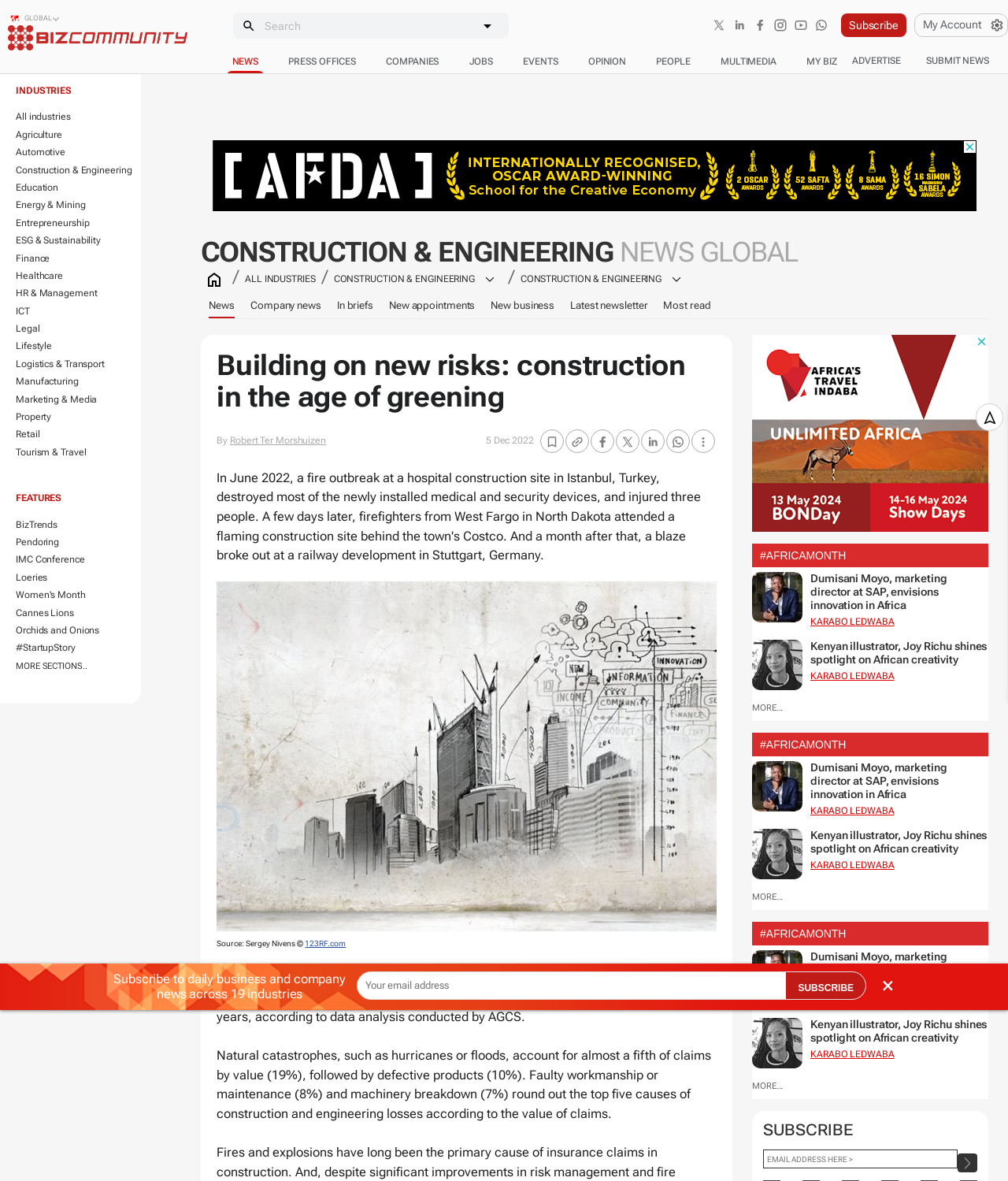Please determine the bounding box coordinates of the element's region to click in order to carry out the following instruction: "Search for something". The coordinates should be four float numbers between 0 and 1, i.e., [left, top, right, bottom].

[0.236, 0.011, 0.257, 0.032]